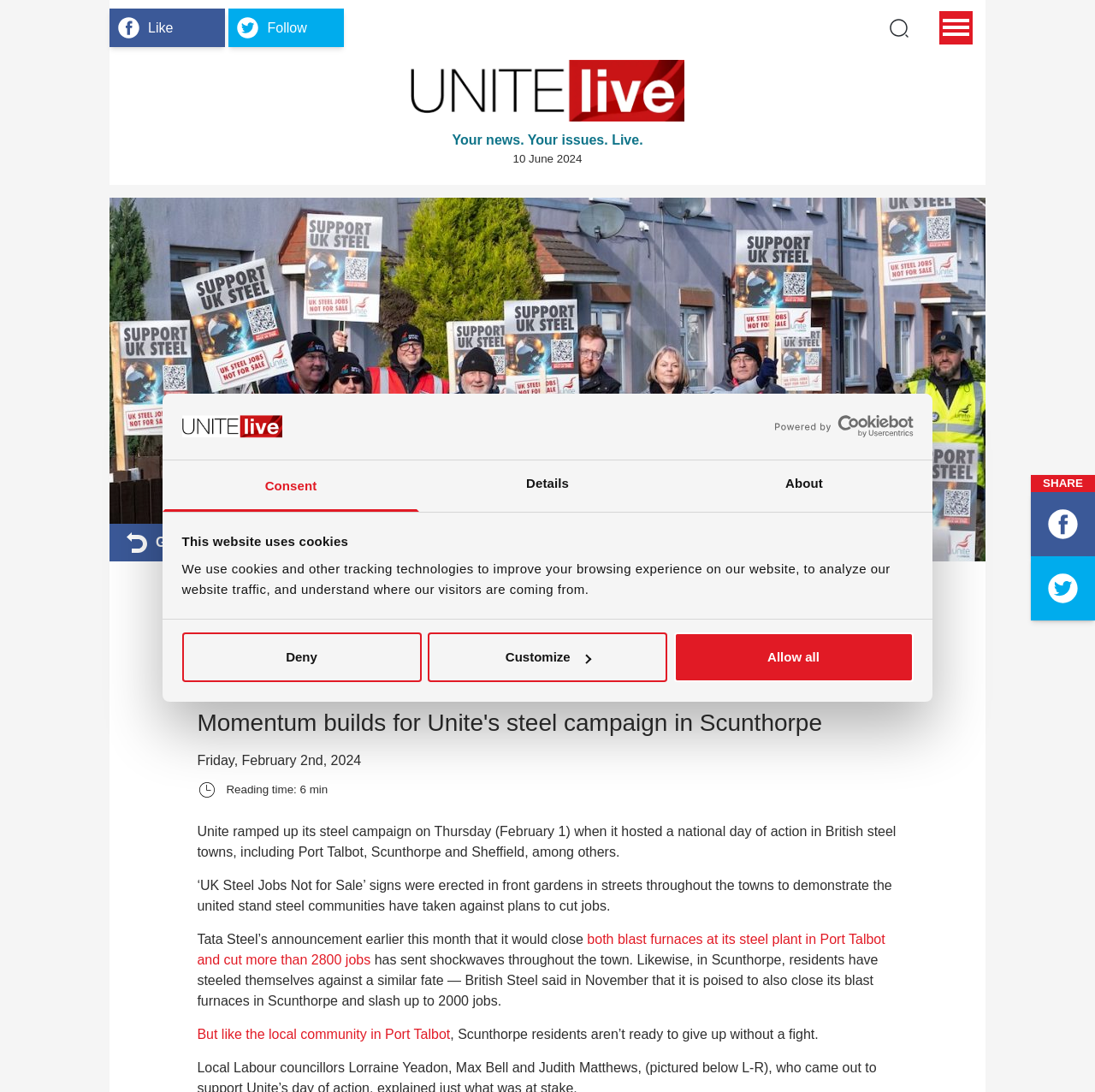What is the reading time of the article?
Give a one-word or short-phrase answer derived from the screenshot.

6 min